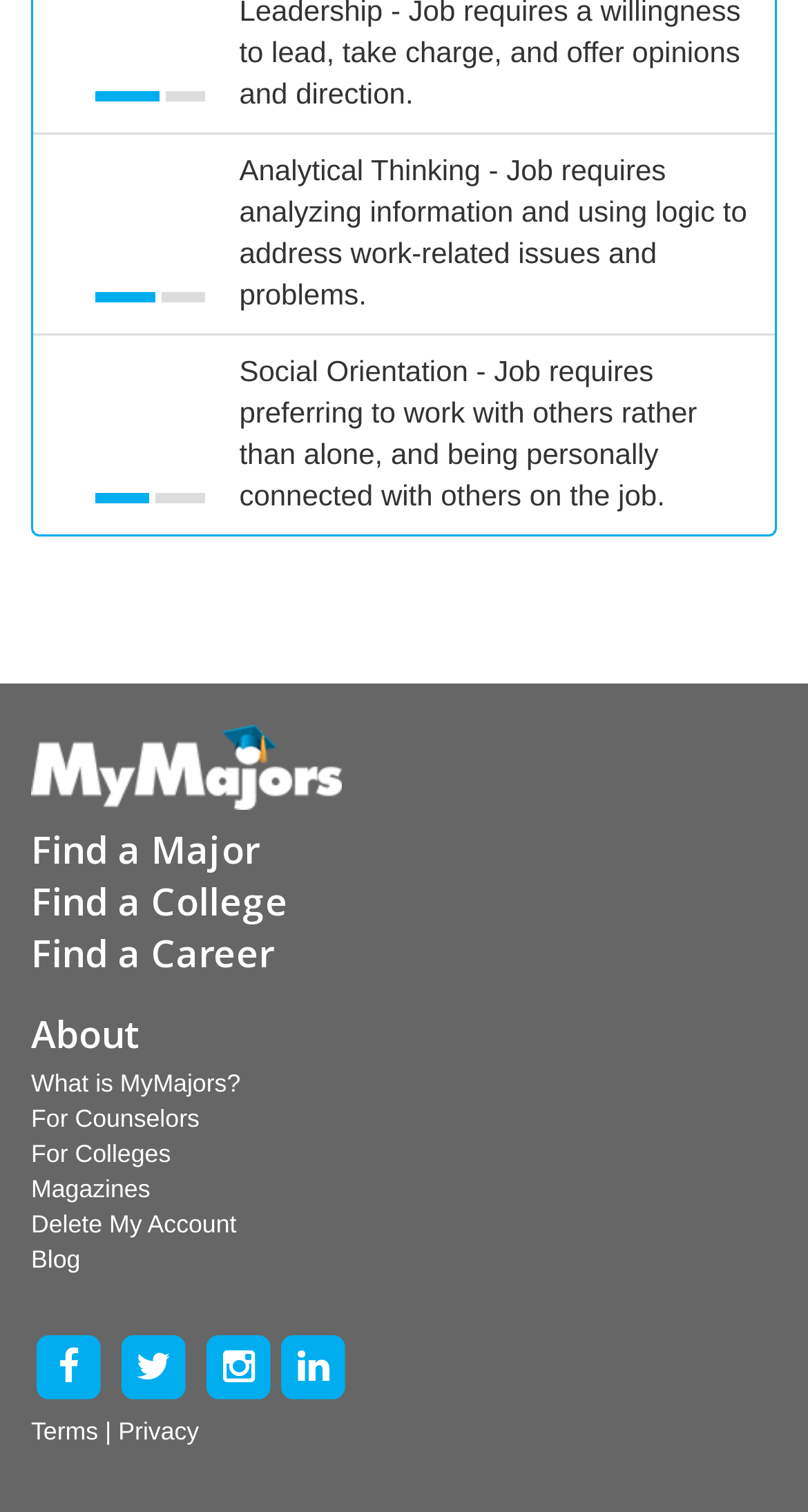What is the purpose of the job requirement descriptions?
Your answer should be a single word or phrase derived from the screenshot.

To analyze information and address work-related issues